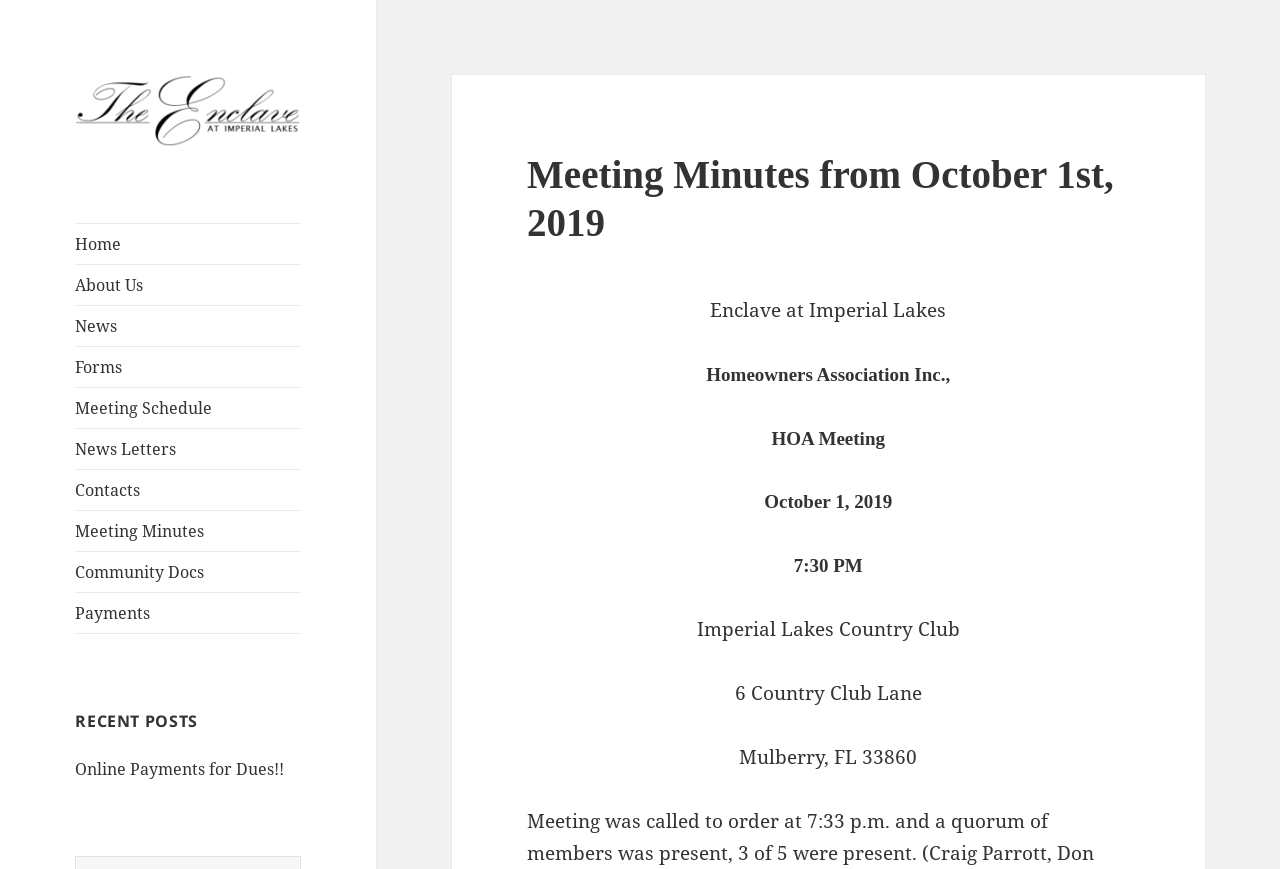Show the bounding box coordinates of the region that should be clicked to follow the instruction: "read recent posts."

[0.059, 0.871, 0.235, 0.899]